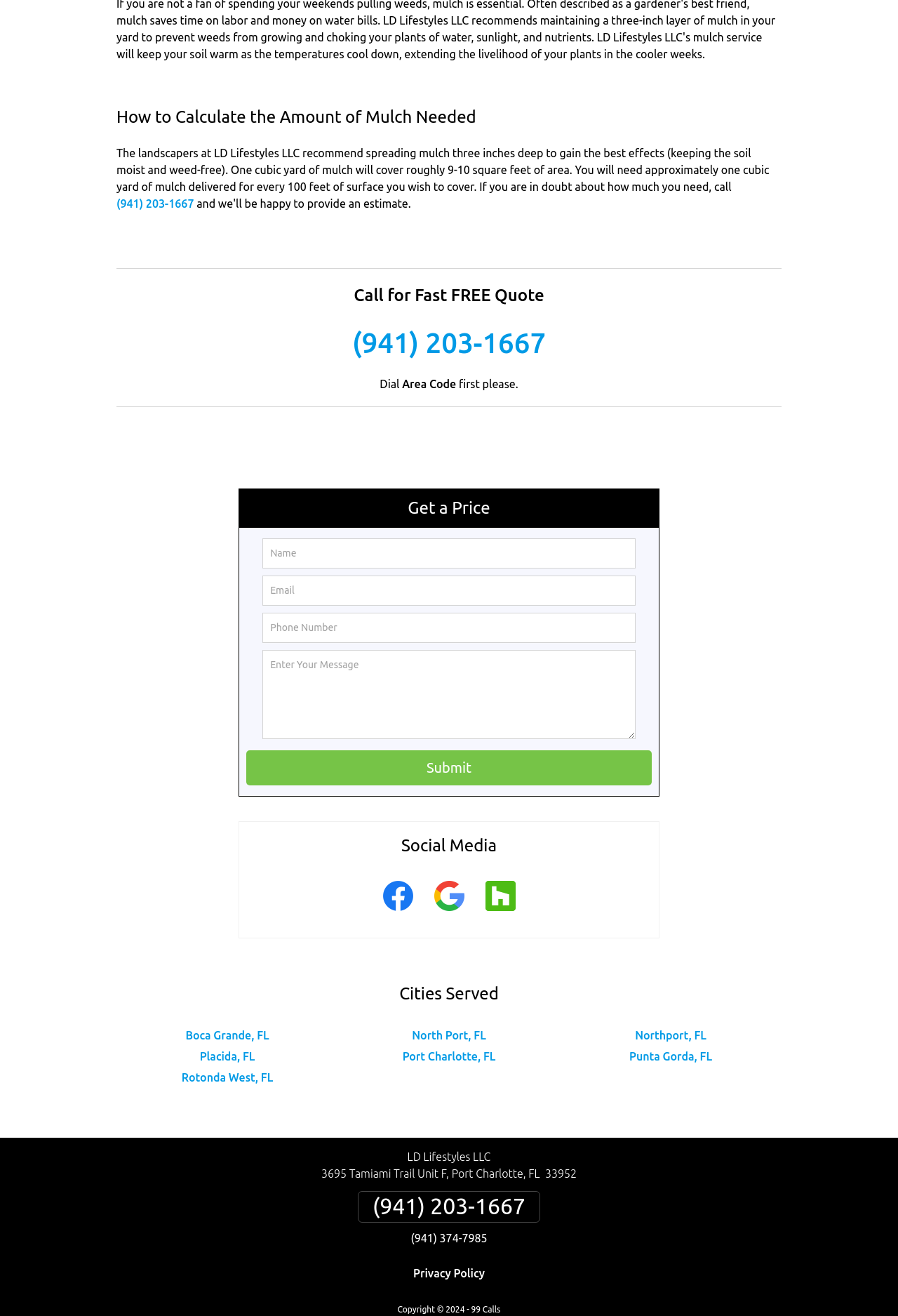Identify the bounding box for the UI element described as: "North Port, FL". Ensure the coordinates are four float numbers between 0 and 1, formatted as [left, top, right, bottom].

[0.459, 0.782, 0.541, 0.791]